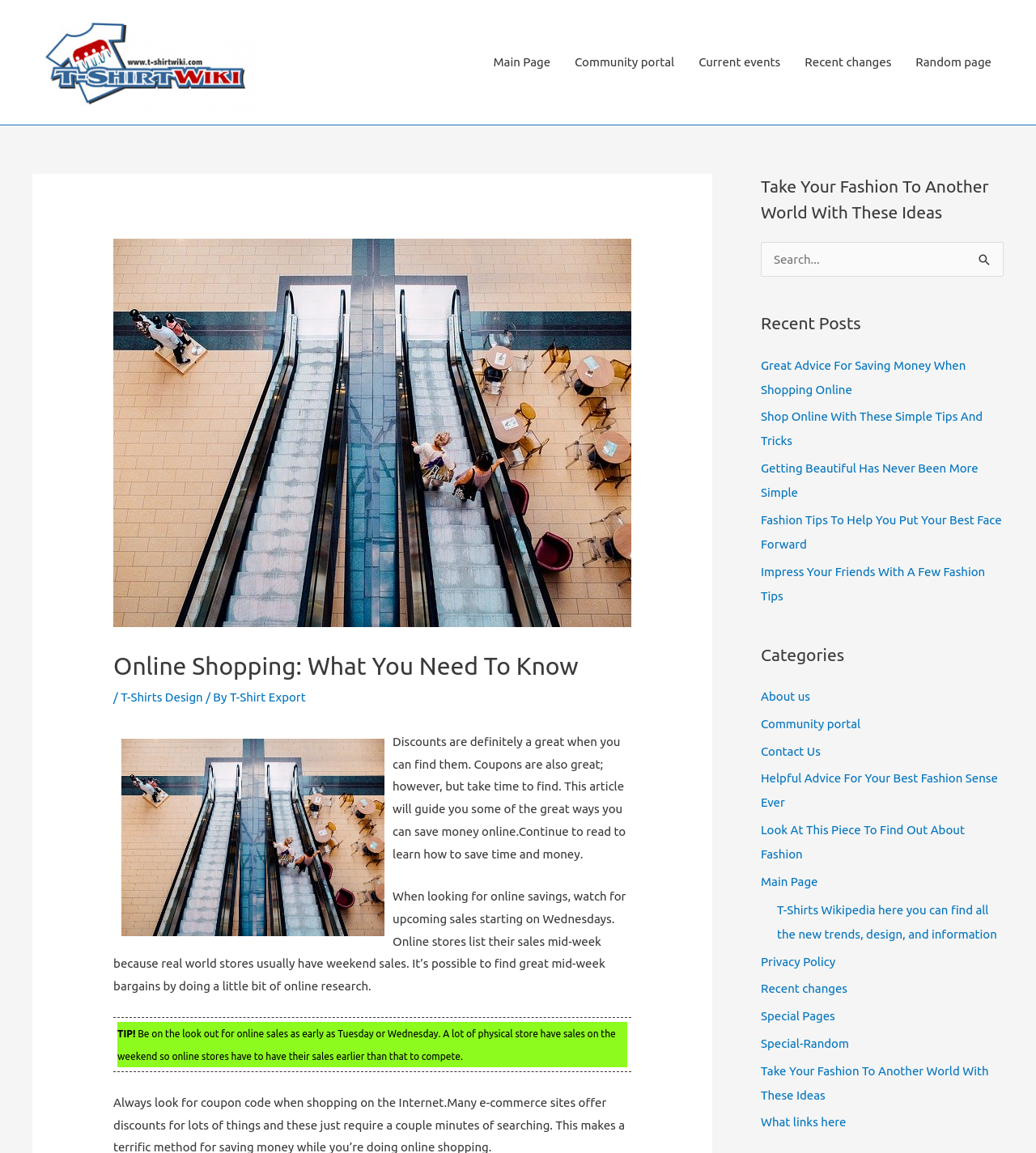Determine the bounding box coordinates of the region to click in order to accomplish the following instruction: "Click on the T-Shirts link". Provide the coordinates as four float numbers between 0 and 1, specifically [left, top, right, bottom].

[0.031, 0.047, 0.247, 0.059]